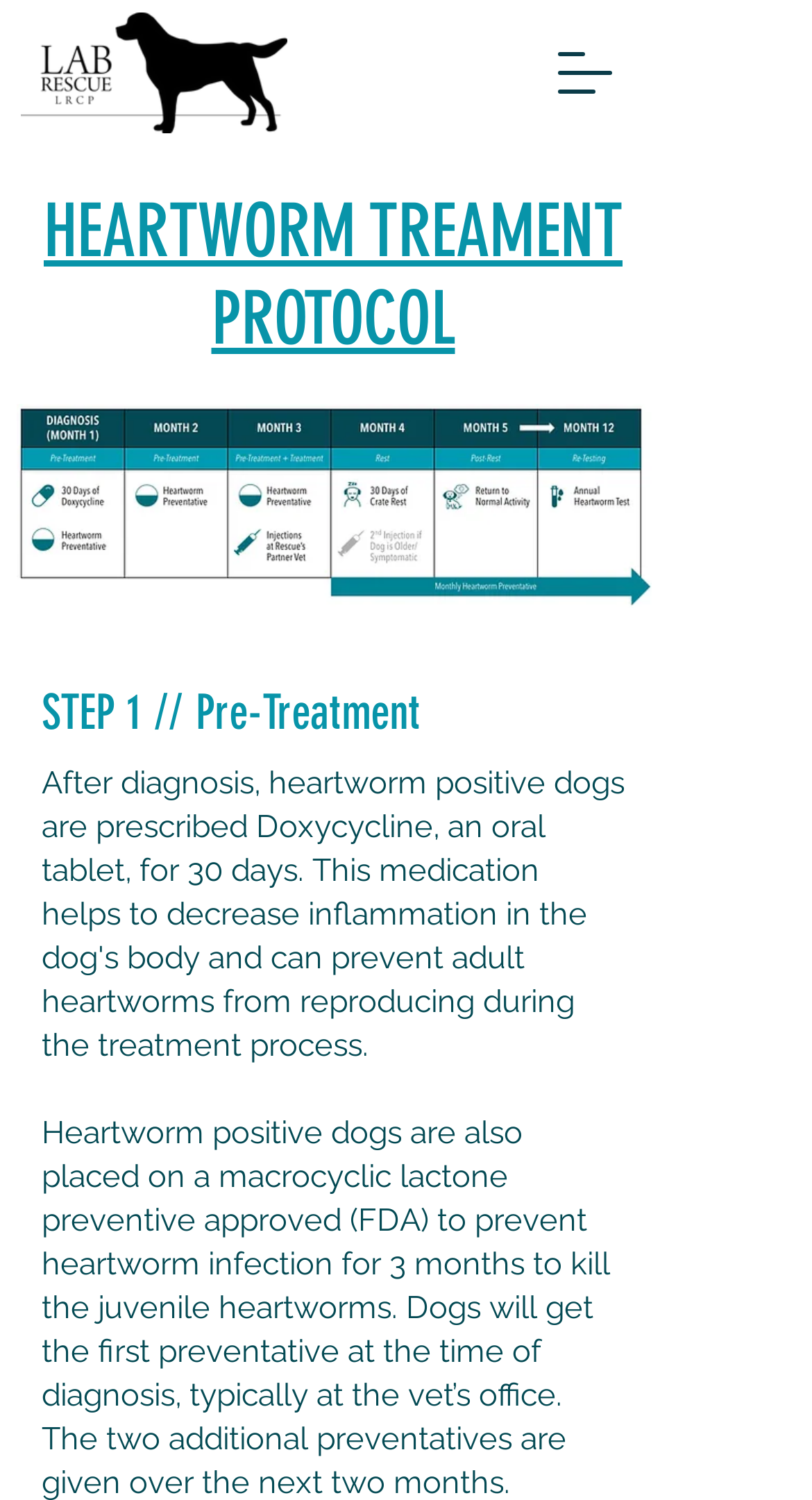What is the image below the heading 'HEARTWORM TREAMENT PROTOCOL'?
Examine the screenshot and reply with a single word or phrase.

Slide1.jpeg